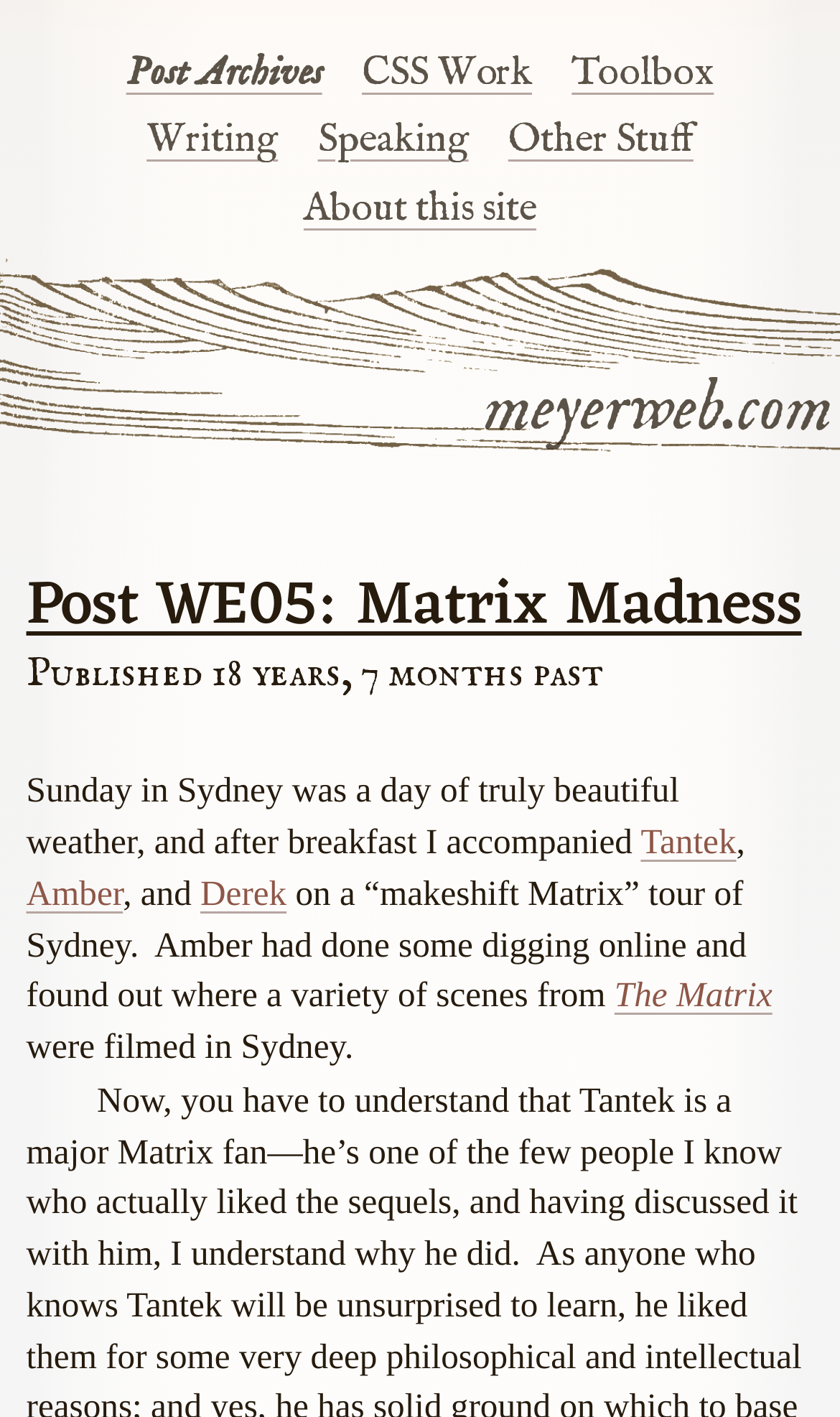What is the name of the author's website?
Using the image as a reference, answer the question with a short word or phrase.

Eric's Archived Thoughts